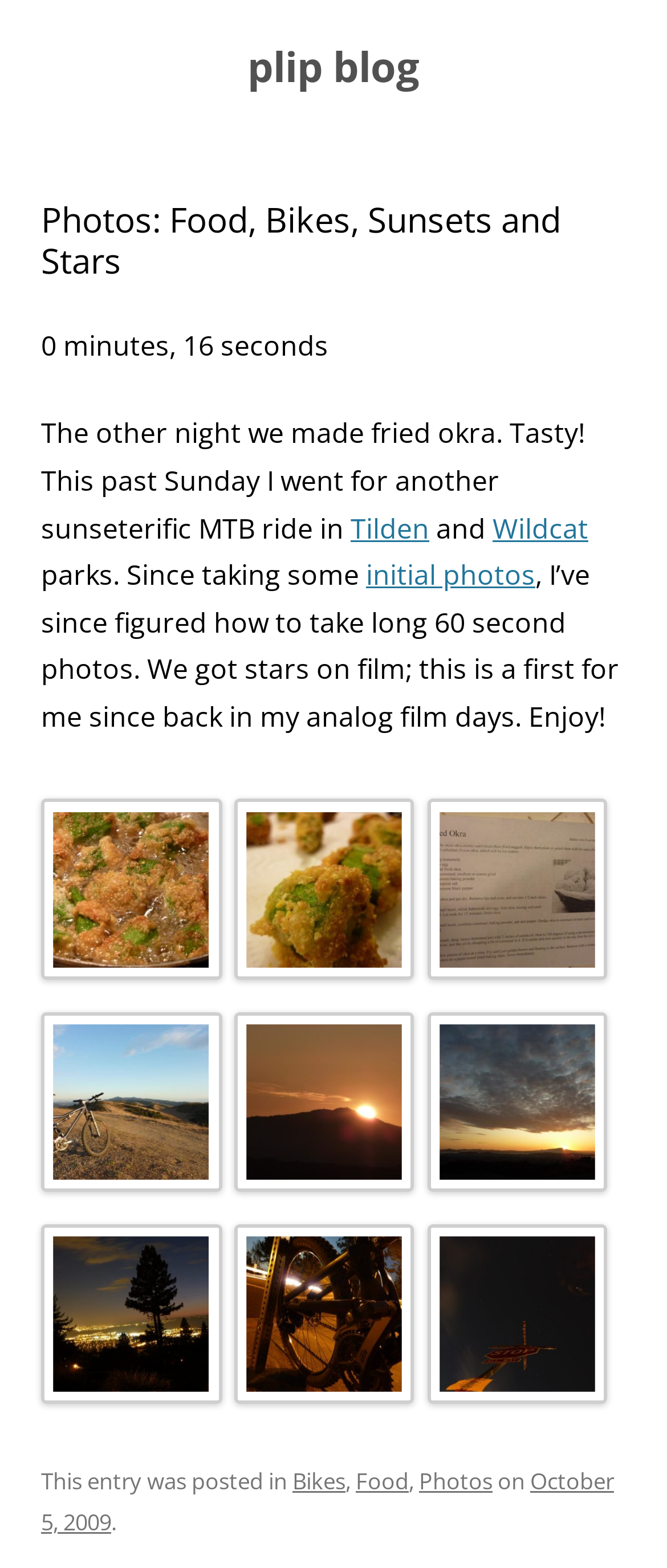Identify the bounding box coordinates of the region that should be clicked to execute the following instruction: "zoom out".

None